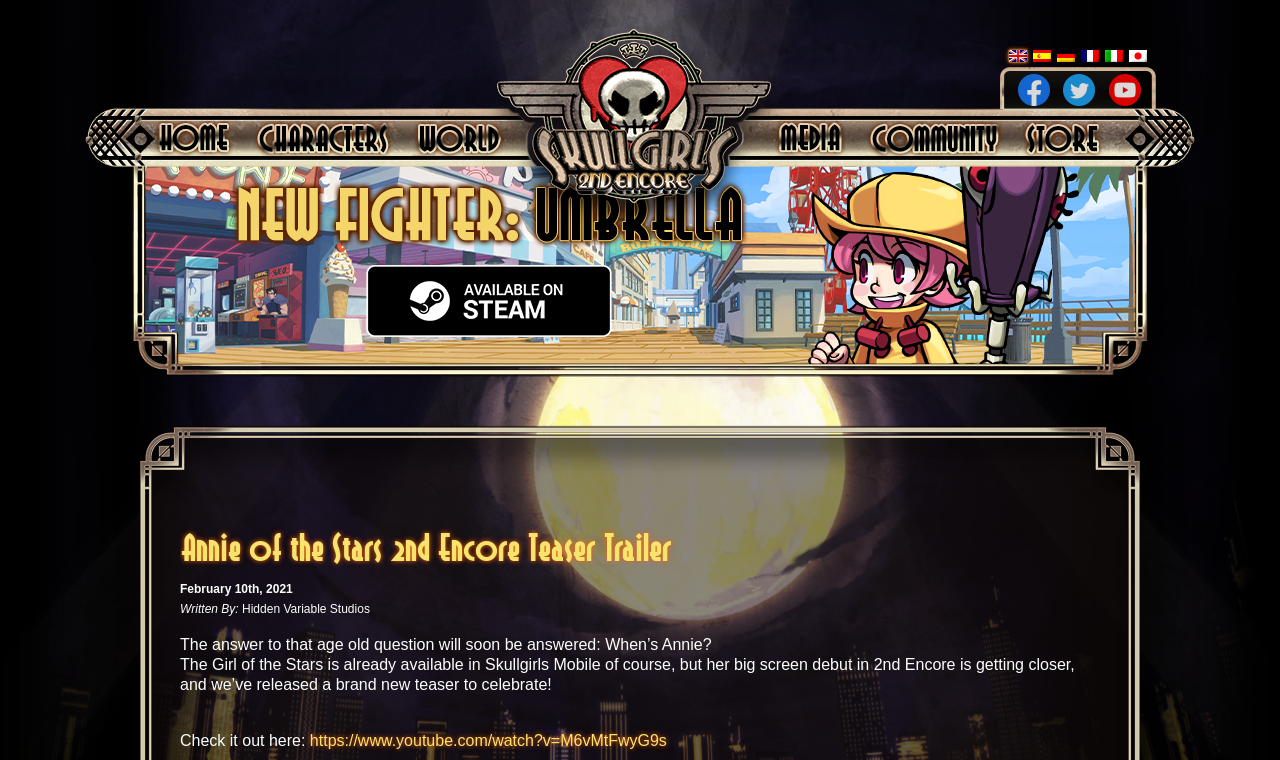Provide the bounding box coordinates for the area that should be clicked to complete the instruction: "Watch the Annie of the Stars 2nd Encore Teaser Trailer".

[0.141, 0.692, 0.525, 0.749]